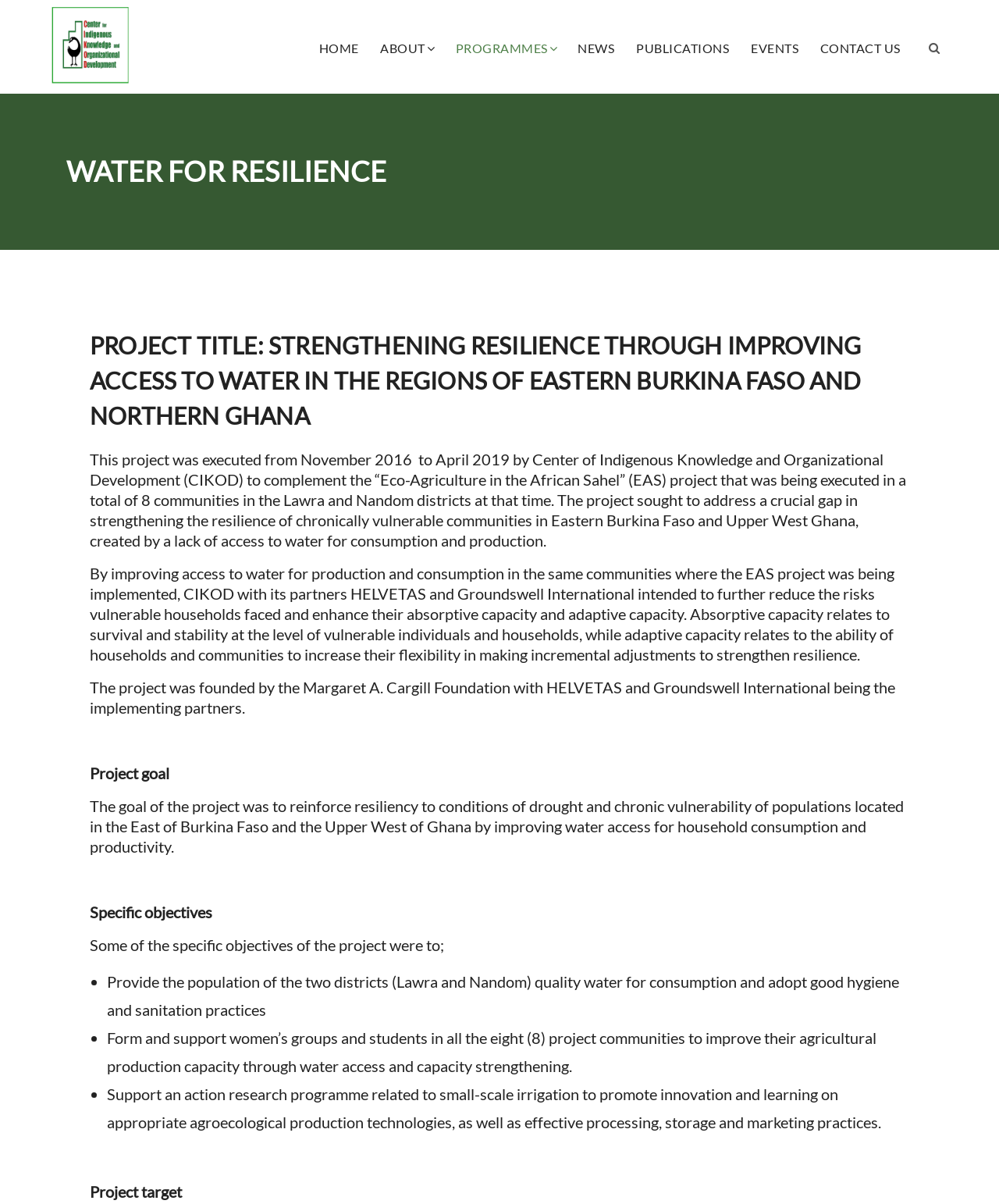Who funded the project?
Examine the image and give a concise answer in one word or a short phrase.

Margaret A. Cargill Foundation